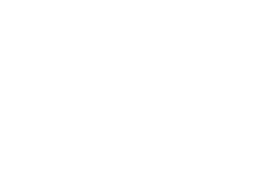Describe the scene depicted in the image with great detail.

The image showcases the "Shooting Sling Endurance Fine-tune" in a striking blue-green color, designed for smallbore rifles and air rifles. This premium-quality shooting sling offers superior resistance, adaptability, and comfort, making it a valuable accessory for sports shooters seeking enhanced accuracy and better results. The product is presented as an essential tool for improving shooting precision, emphasizing its functionality and craftsmanship suitable for competitive use. The description highlights both its aesthetic appeal and practical benefits, positioning it as a must-have for enthusiasts.